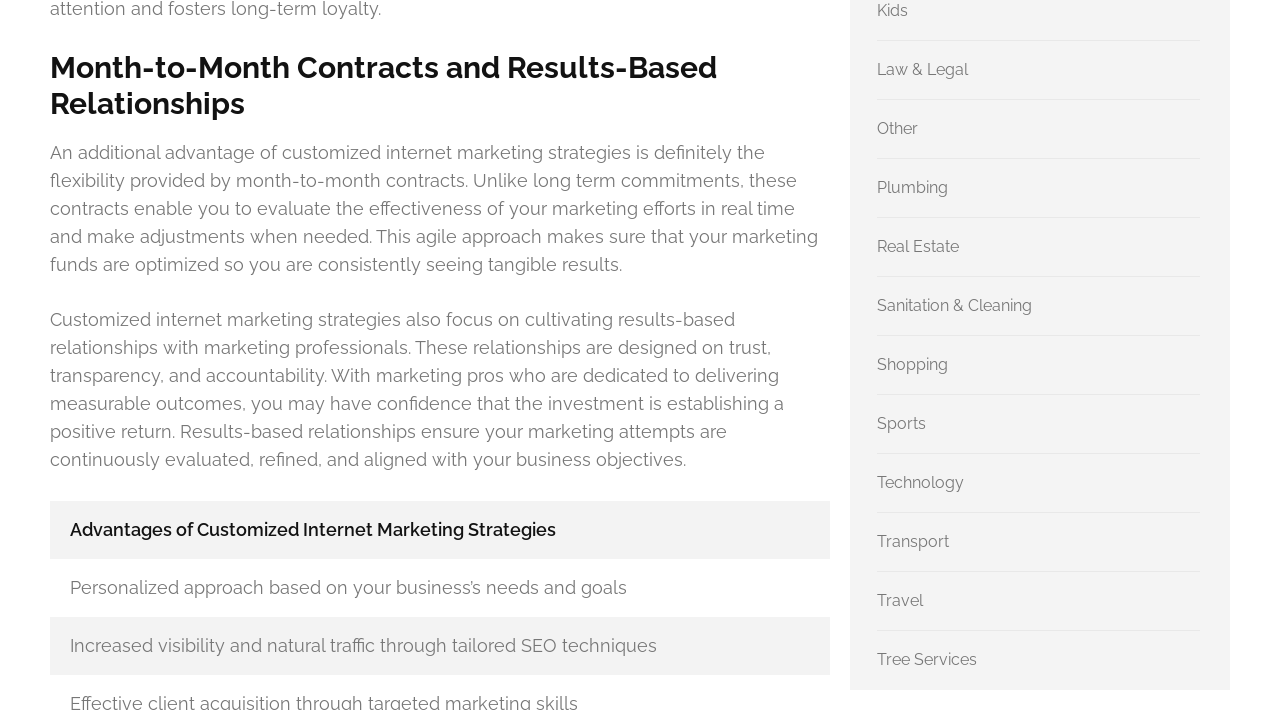Using the given description, provide the bounding box coordinates formatted as (top-left x, top-left y, bottom-right x, bottom-right y), with all values being floating point numbers between 0 and 1. Description: Other

[0.685, 0.168, 0.717, 0.195]